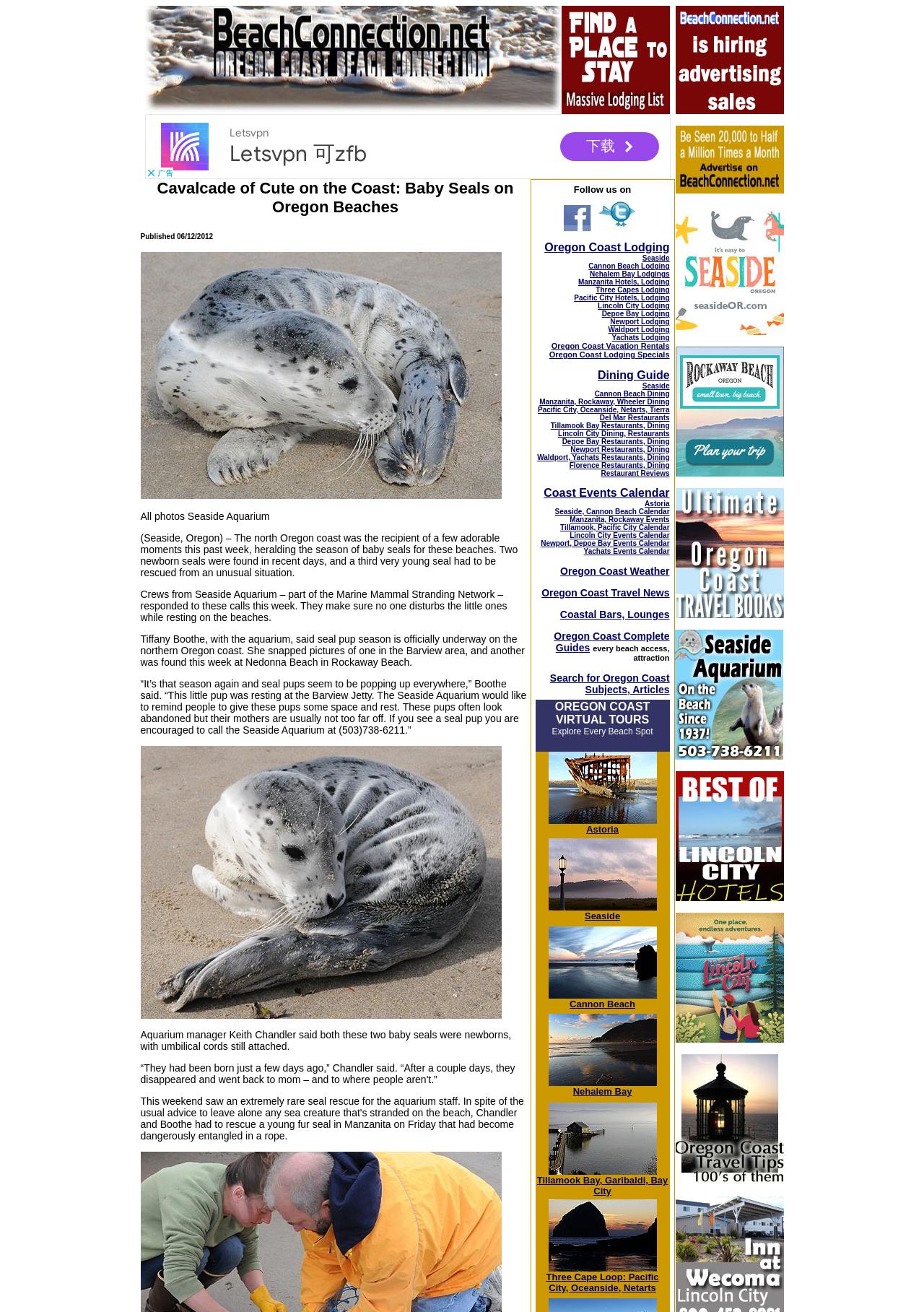How many images are on the webpage?
Answer with a single word or phrase by referring to the visual content.

14